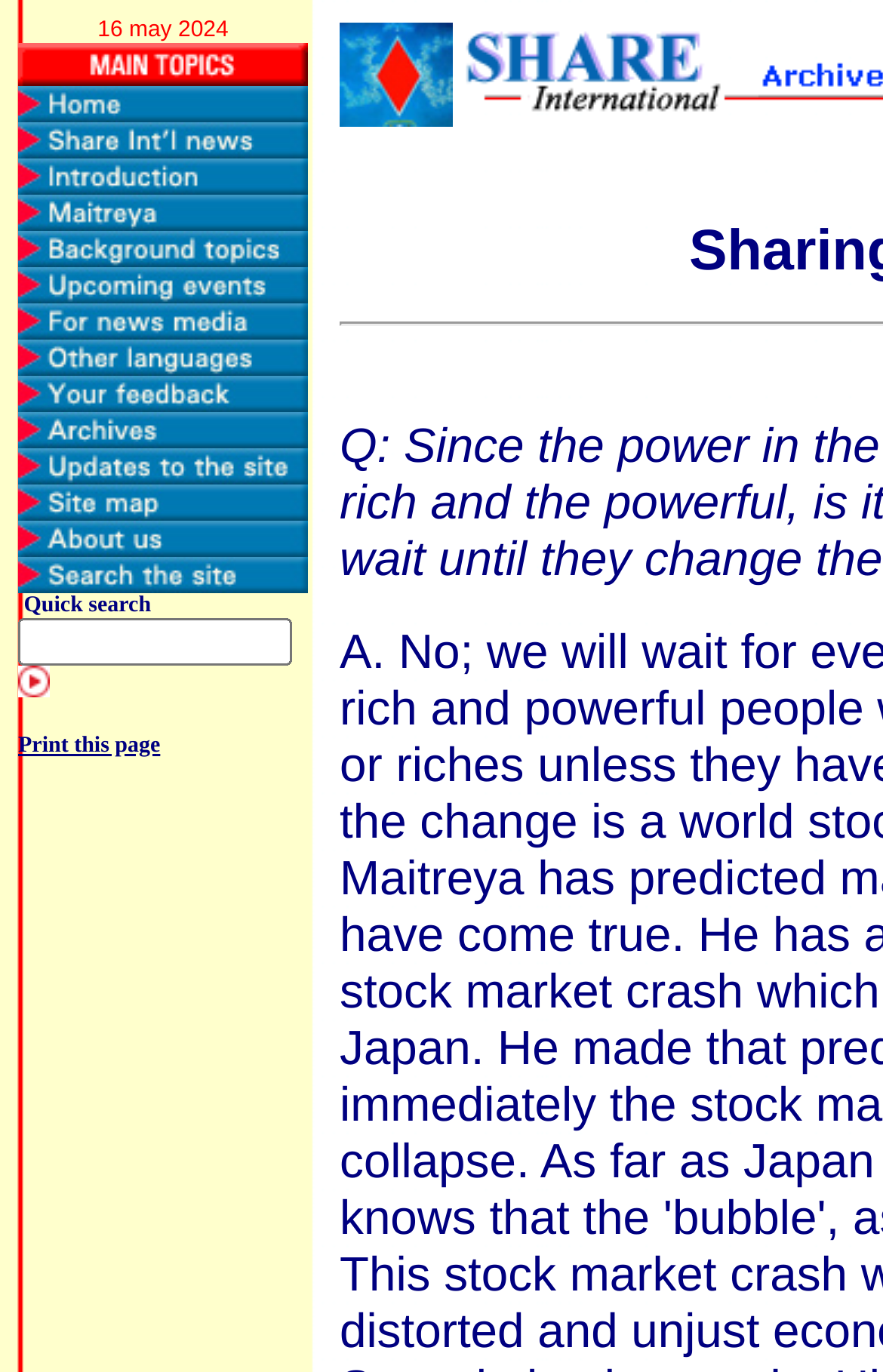Using the description "alt="Intro"", predict the bounding box of the relevant HTML element.

[0.021, 0.12, 0.349, 0.149]